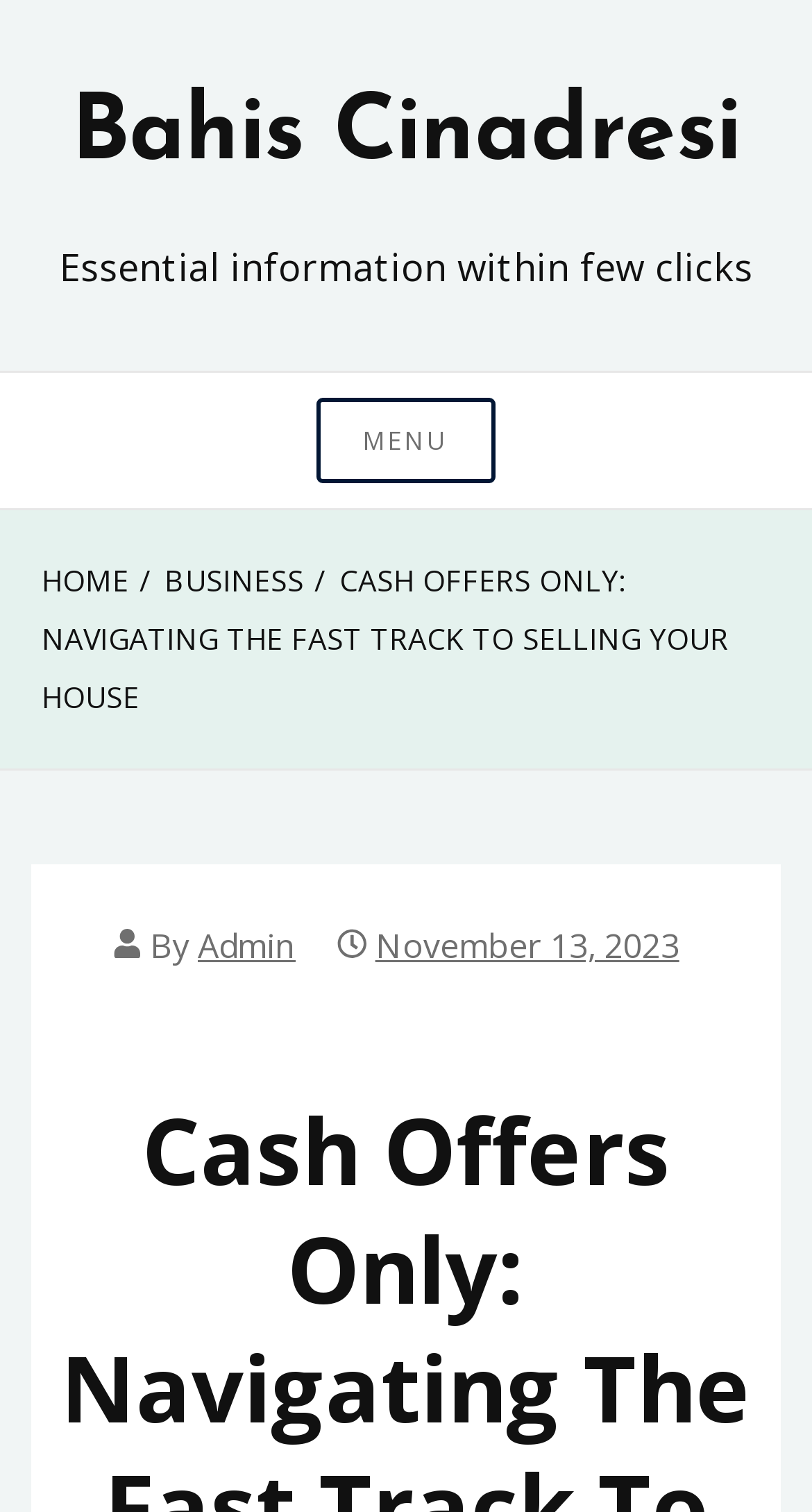Please answer the following question using a single word or phrase: What is the name of the author of the article?

Admin